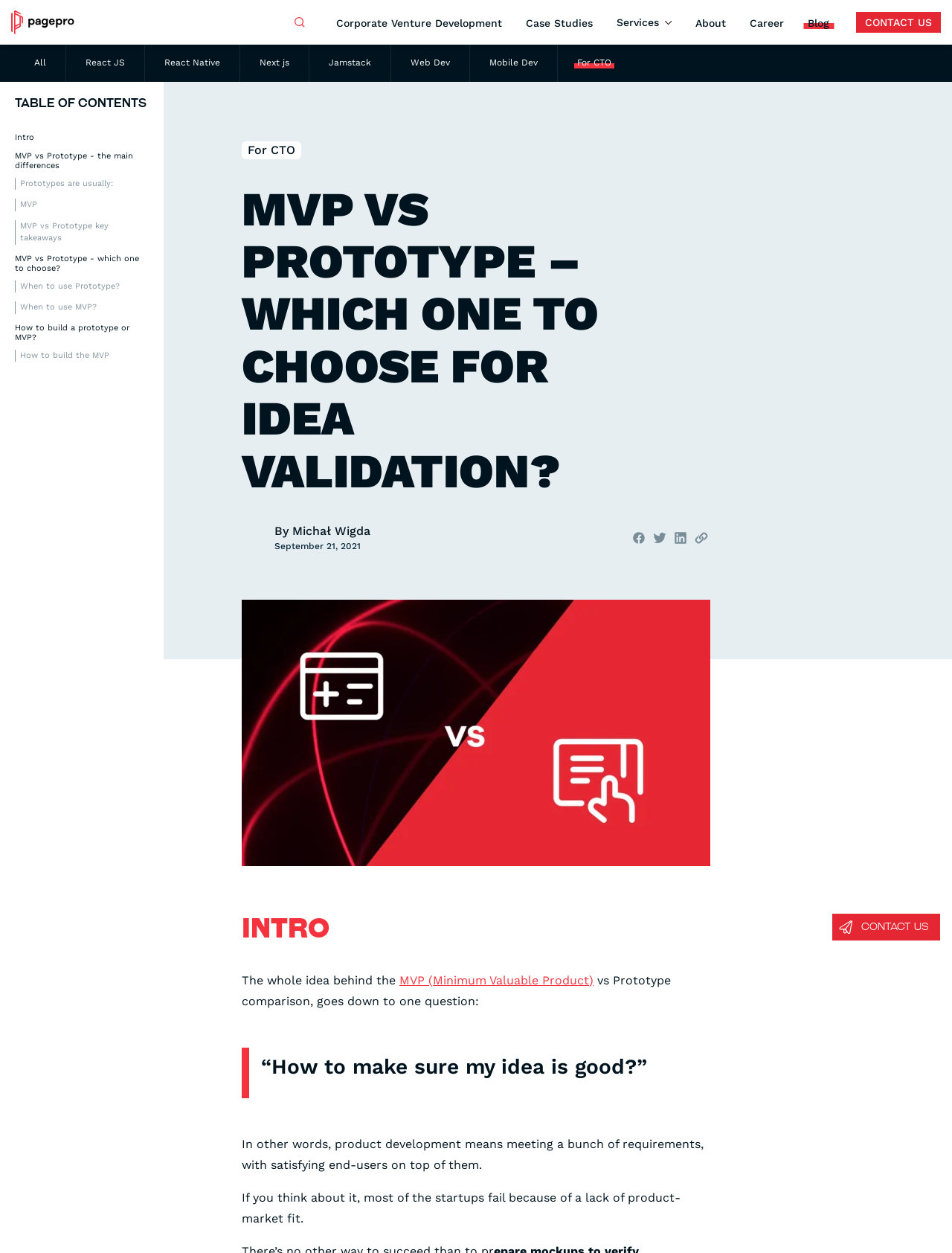Who is the author of the article? Please answer the question using a single word or phrase based on the image.

Michał Wigda